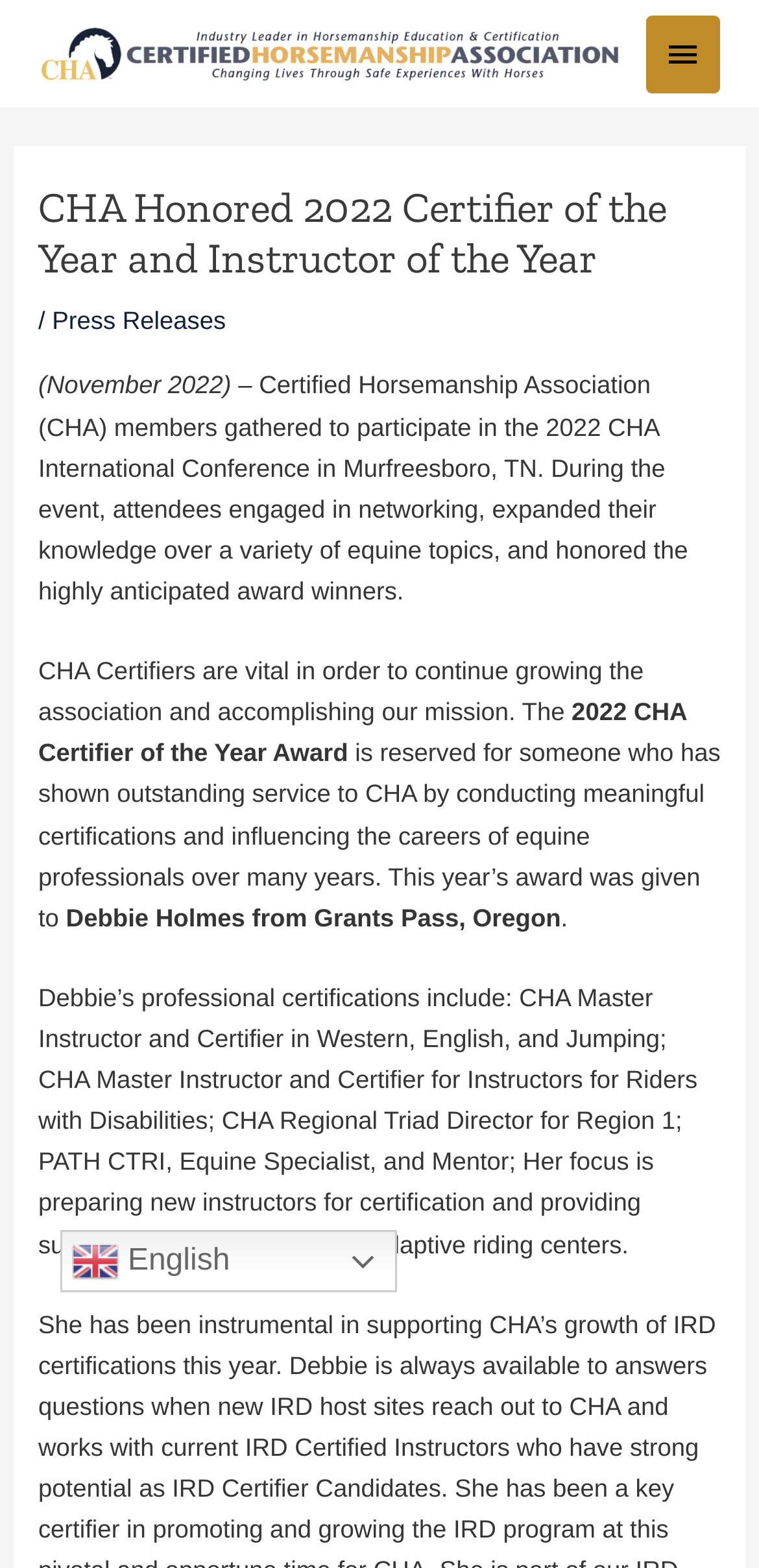Given the element description, predict the bounding box coordinates in the format (top-left x, top-left y, bottom-right x, bottom-right y), using floating point numbers between 0 and 1: alt="Certified Horsemanship Association"

[0.051, 0.024, 0.821, 0.042]